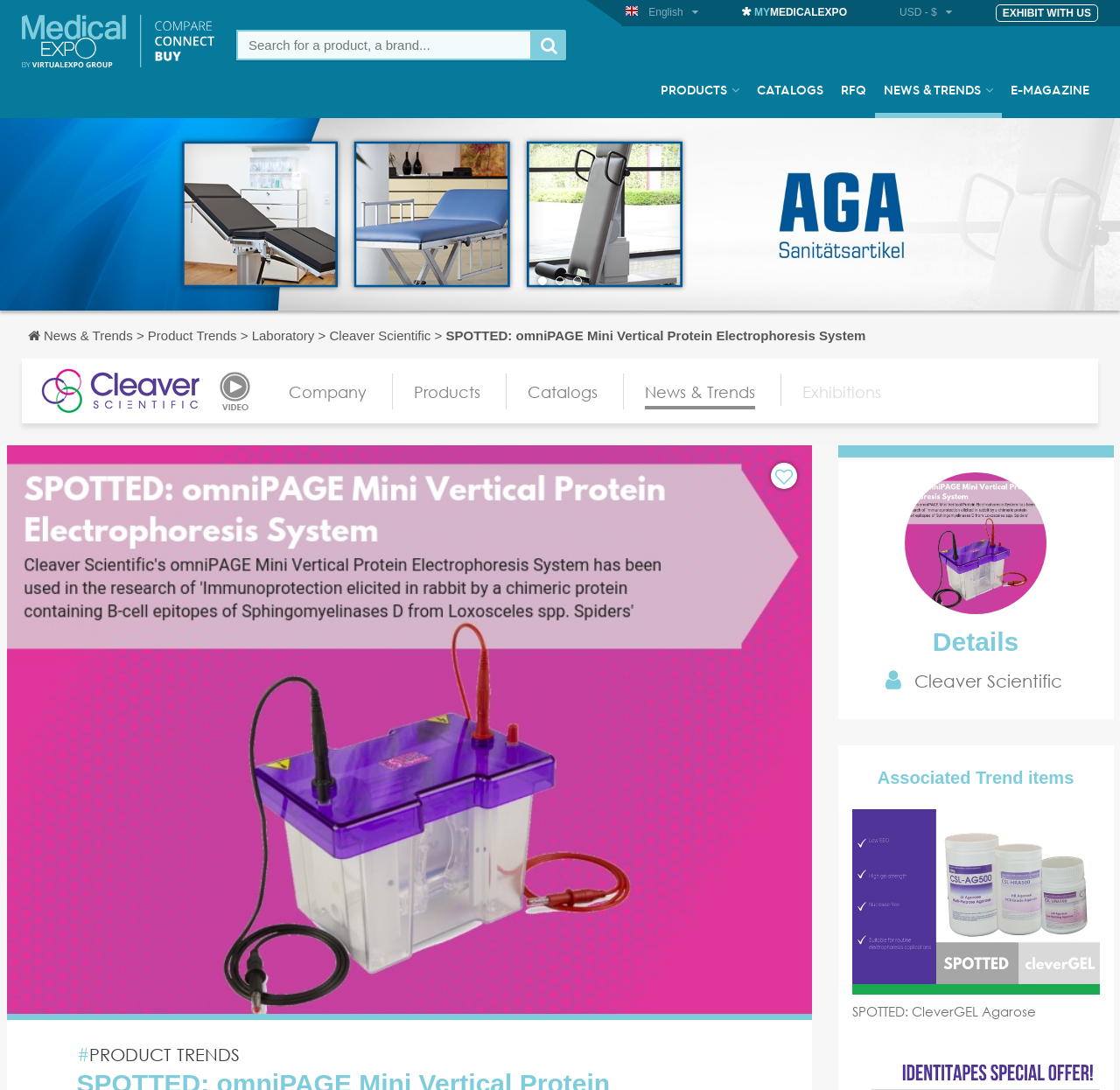Construct a thorough caption encompassing all aspects of the webpage.

The webpage appears to be a product page for the omniPAGE Mini Vertical Protein Electrophoresis System, a medical equipment product. At the top of the page, there is a navigation menu with links to "PRODUCTS", "CATALOGS", "NEWS & TRENDS", and "RFQ". Below the navigation menu, there is a search bar with a button and a dropdown menu.

On the left side of the page, there is a section with links to "News & Trends", "Product Trends", "Laboratory", and "Cleaver Scientific", which is the company behind the product. There is also a logo of Cleaver Scientific and an image of a video.

In the main content area, there is a heading "SPOTTED: omniPAGE Mini Vertical Protein Electrophoresis System" followed by a description of the product. Below the product description, there are links to "Company", "Products", "Catalogs", and "News & Trends".

Further down the page, there is a section with the heading "Associated Trend items" and an image. Below this section, there is a link to a related product, "SPOTTED: CleverGEL Agarose", and a brief description of the product.

At the bottom of the page, there is a section with a heading "#PRODUCT TRENDS" and a link to a related page. There are also several links to other pages, including "Exhibitions" and "E-MAGAZINE".

Throughout the page, there are several images, including logos, product images, and icons. The overall layout is organized, with clear headings and concise text.